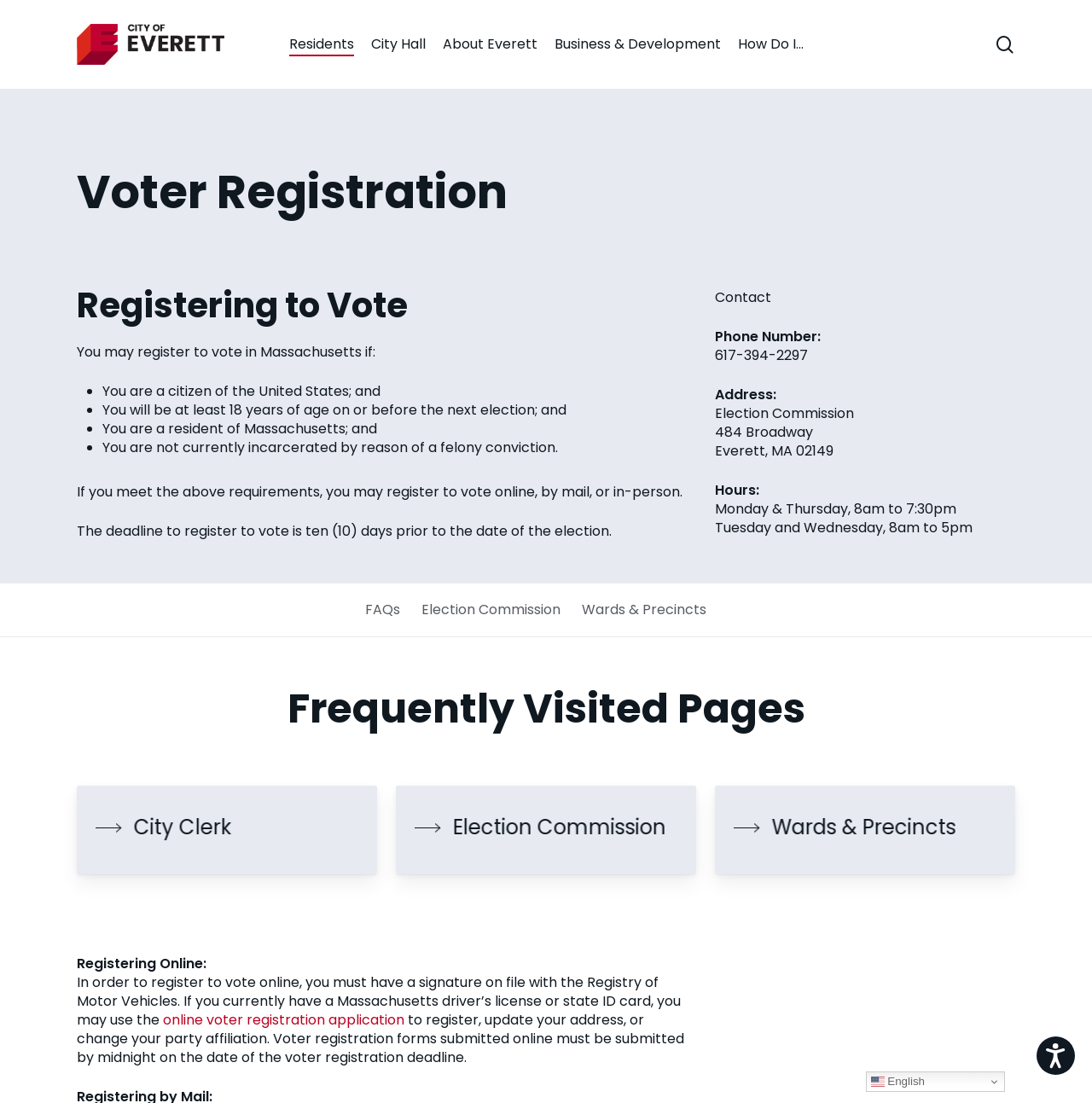Specify the bounding box coordinates of the element's area that should be clicked to execute the given instruction: "View FAQs". The coordinates should be four float numbers between 0 and 1, i.e., [left, top, right, bottom].

[0.334, 0.529, 0.366, 0.577]